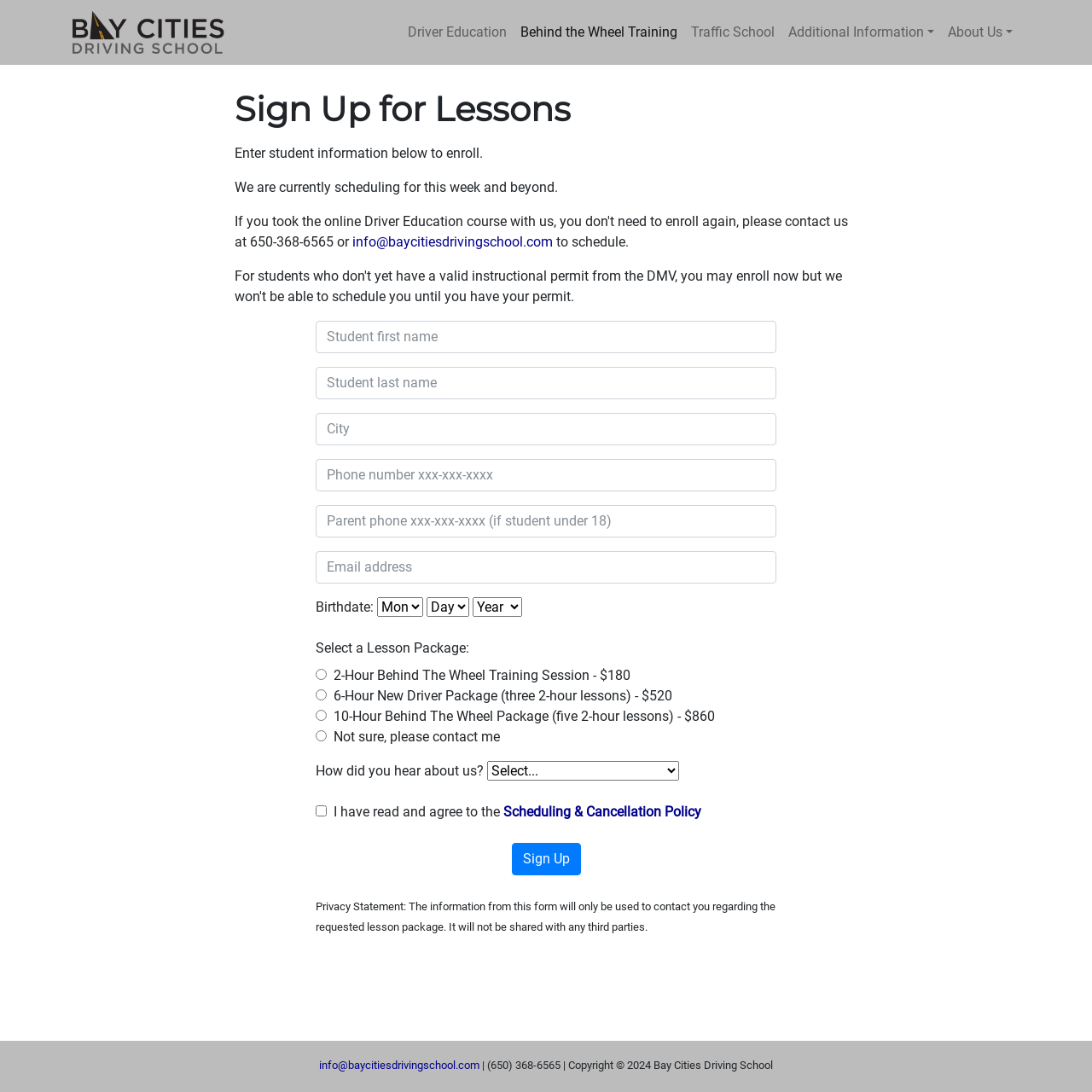Indicate the bounding box coordinates of the element that needs to be clicked to satisfy the following instruction: "Select a Lesson Package". The coordinates should be four float numbers between 0 and 1, i.e., [left, top, right, bottom].

[0.289, 0.586, 0.43, 0.601]